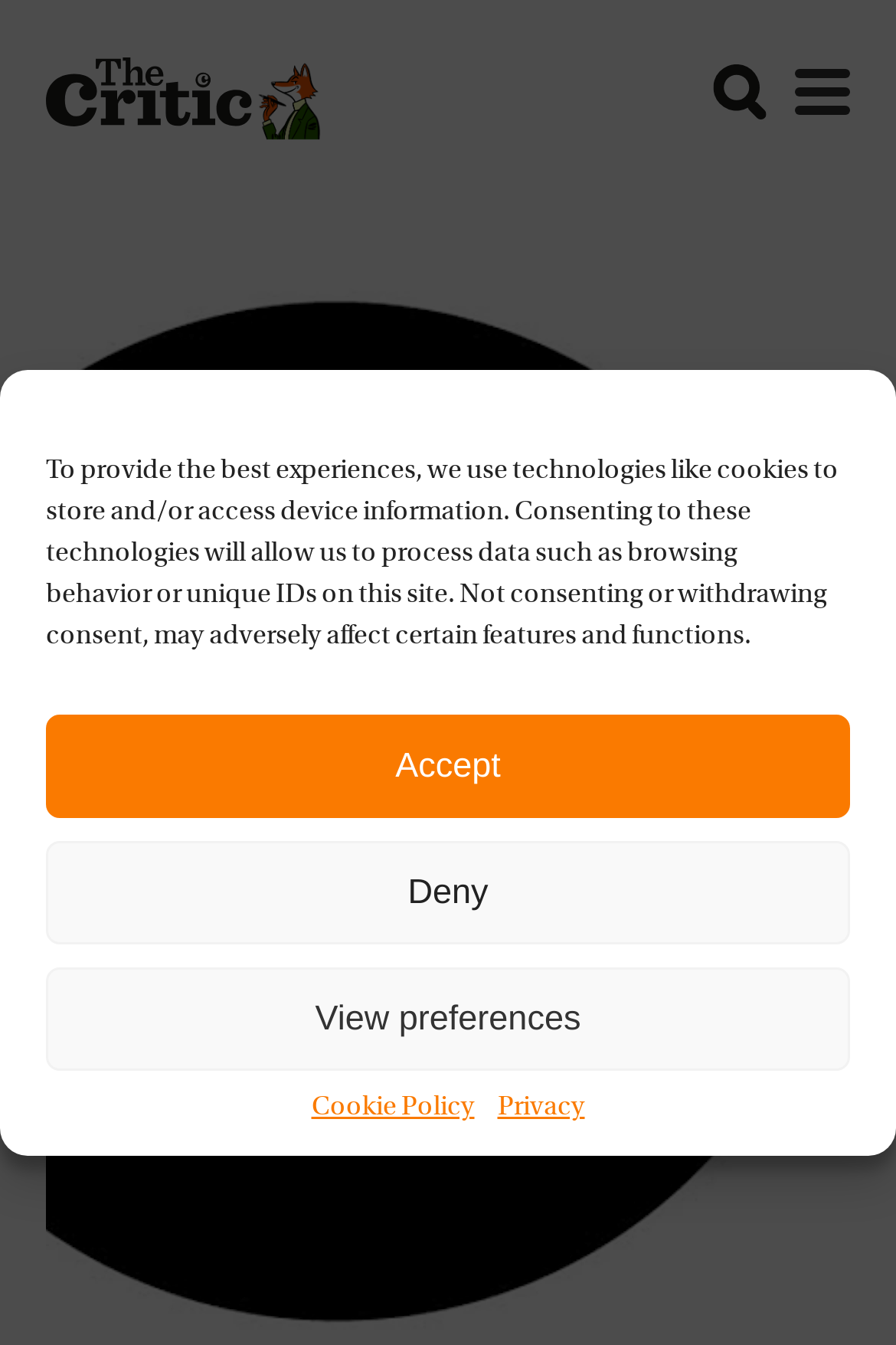Extract the main title from the webpage and generate its text.

The politics of the plague